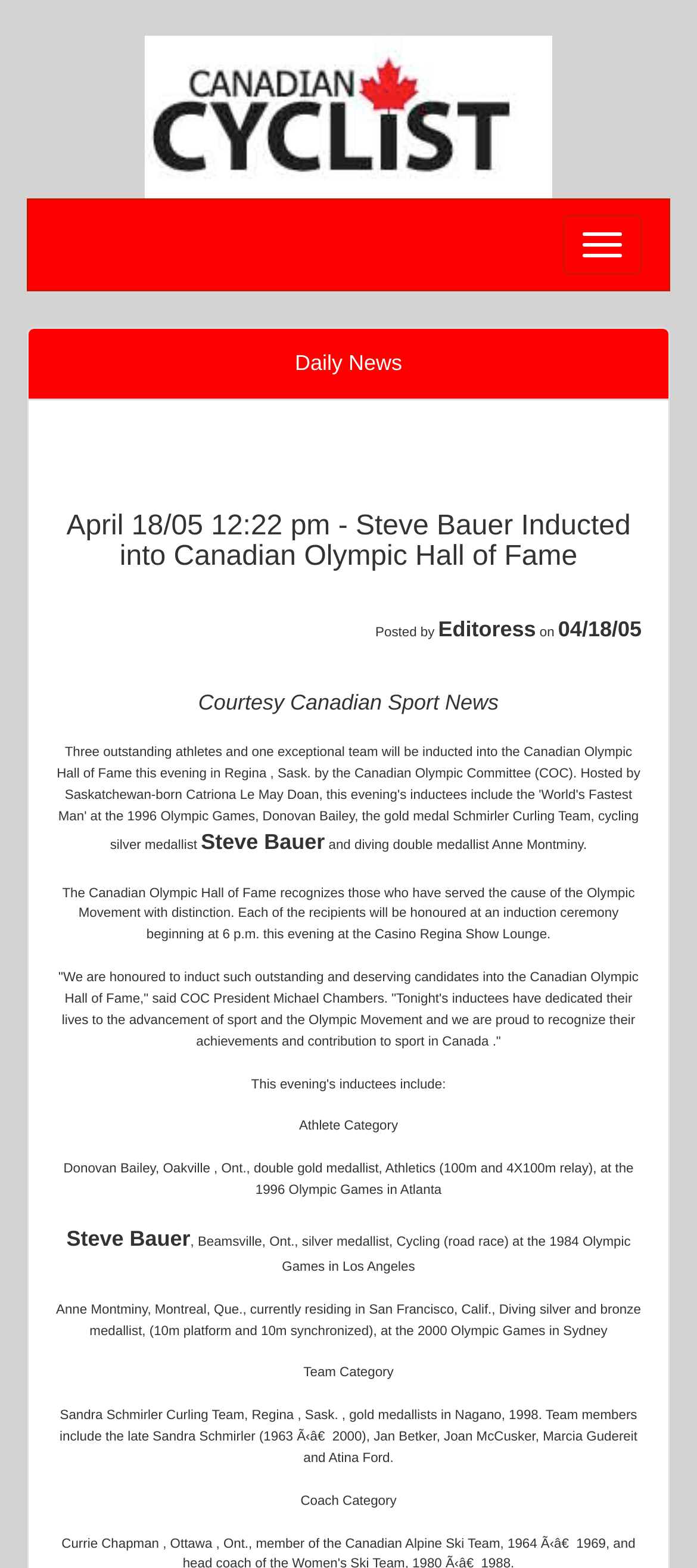What is the name of the cyclist inducted into the Canadian Olympic Hall of Fame?
Provide a short answer using one word or a brief phrase based on the image.

Steve Bauer